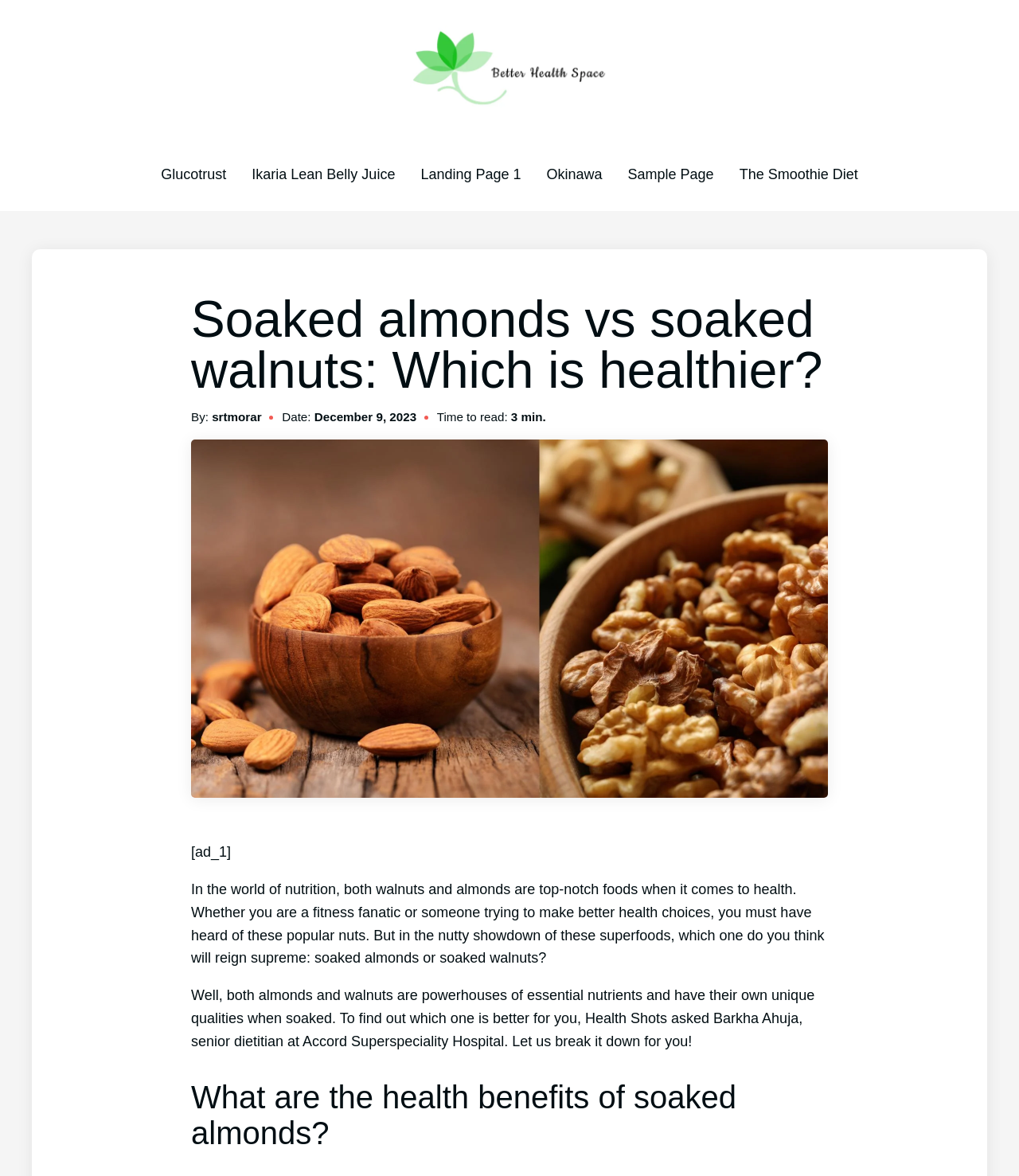Given the webpage screenshot and the description, determine the bounding box coordinates (top-left x, top-left y, bottom-right x, bottom-right y) that define the location of the UI element matching this description: Landing Page 1

[0.413, 0.142, 0.511, 0.155]